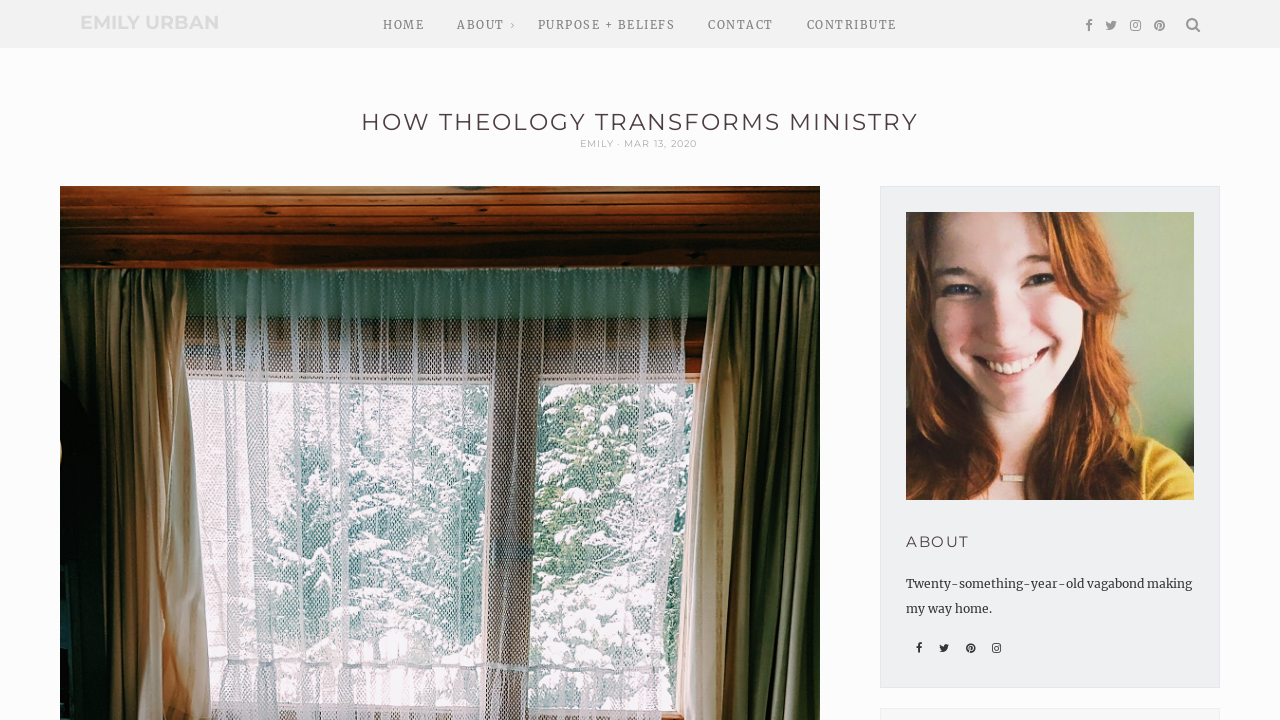How many navigation links are there?
Analyze the image and deliver a detailed answer to the question.

There are five navigation links, namely 'HOME', 'ABOUT', 'PURPOSE + BELIEFS', 'CONTACT', and 'CONTRIBUTE', which are located at the top of the webpage.